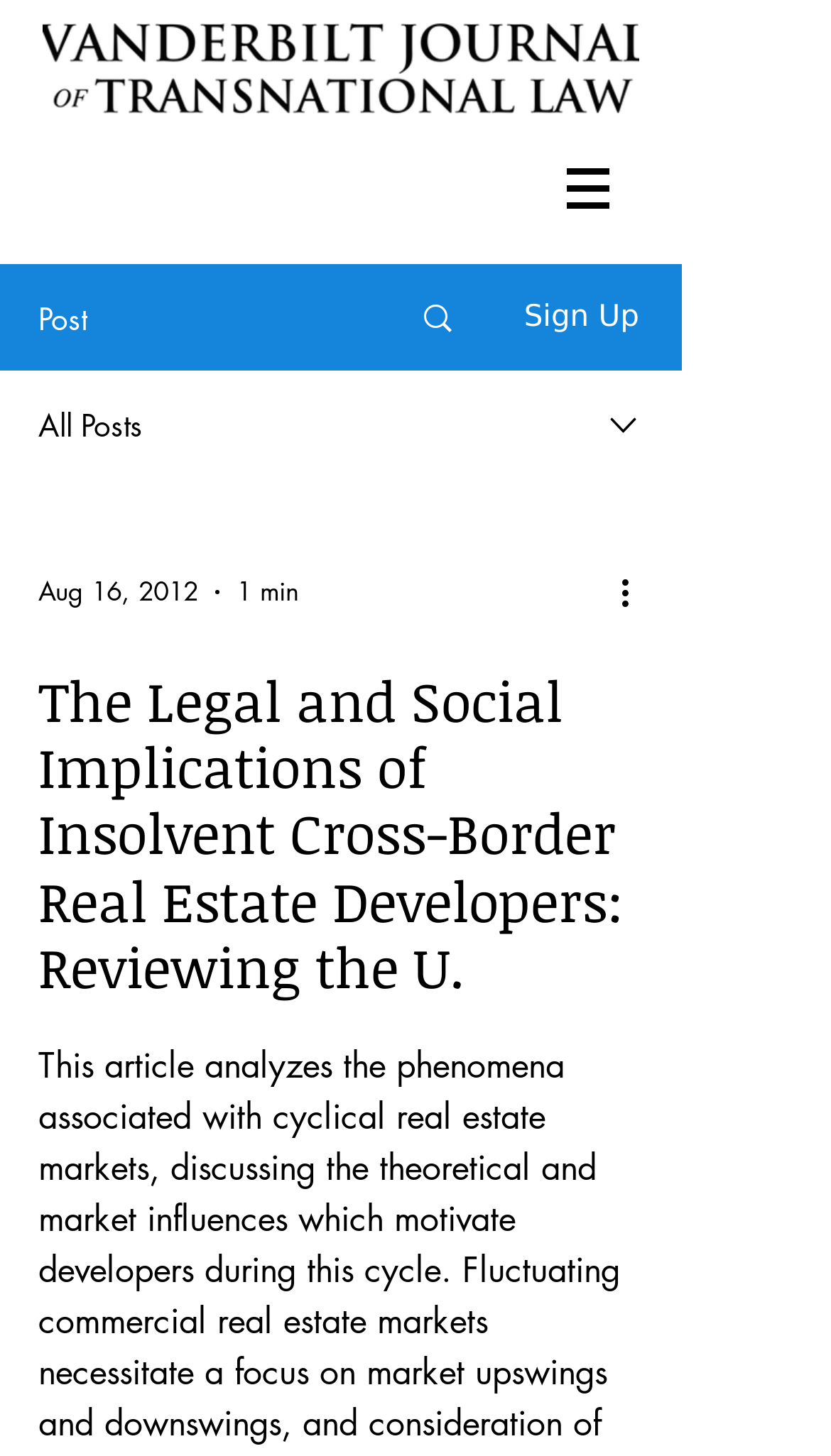Respond to the following query with just one word or a short phrase: 
What is the date of the post?

Aug 16, 2012